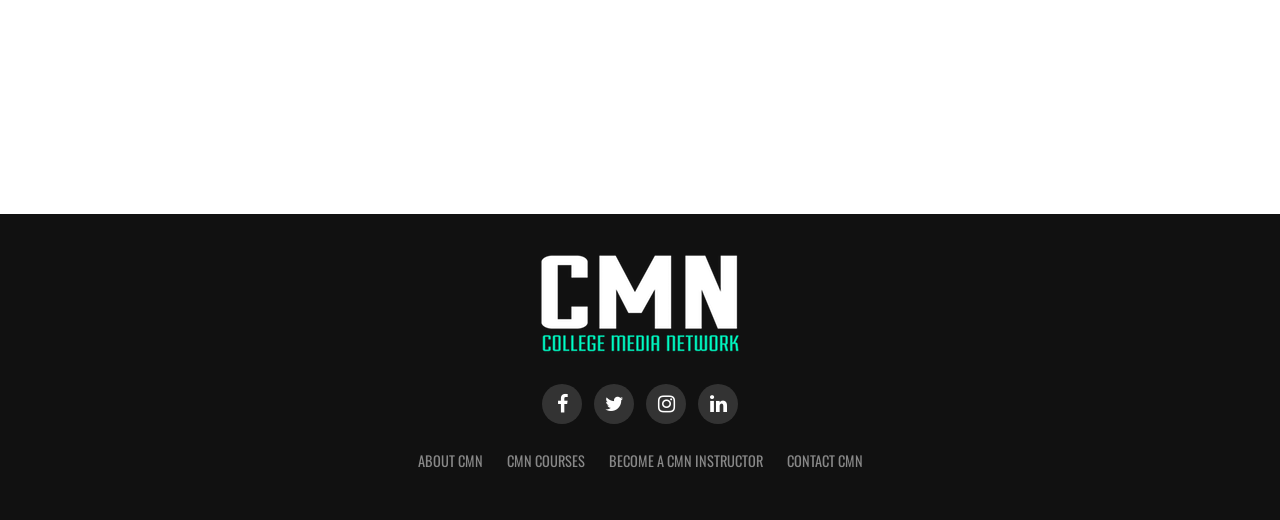Find the bounding box coordinates corresponding to the UI element with the description: "Contact CMN". The coordinates should be formatted as [left, top, right, bottom], with values as floats between 0 and 1.

[0.614, 0.865, 0.674, 0.906]